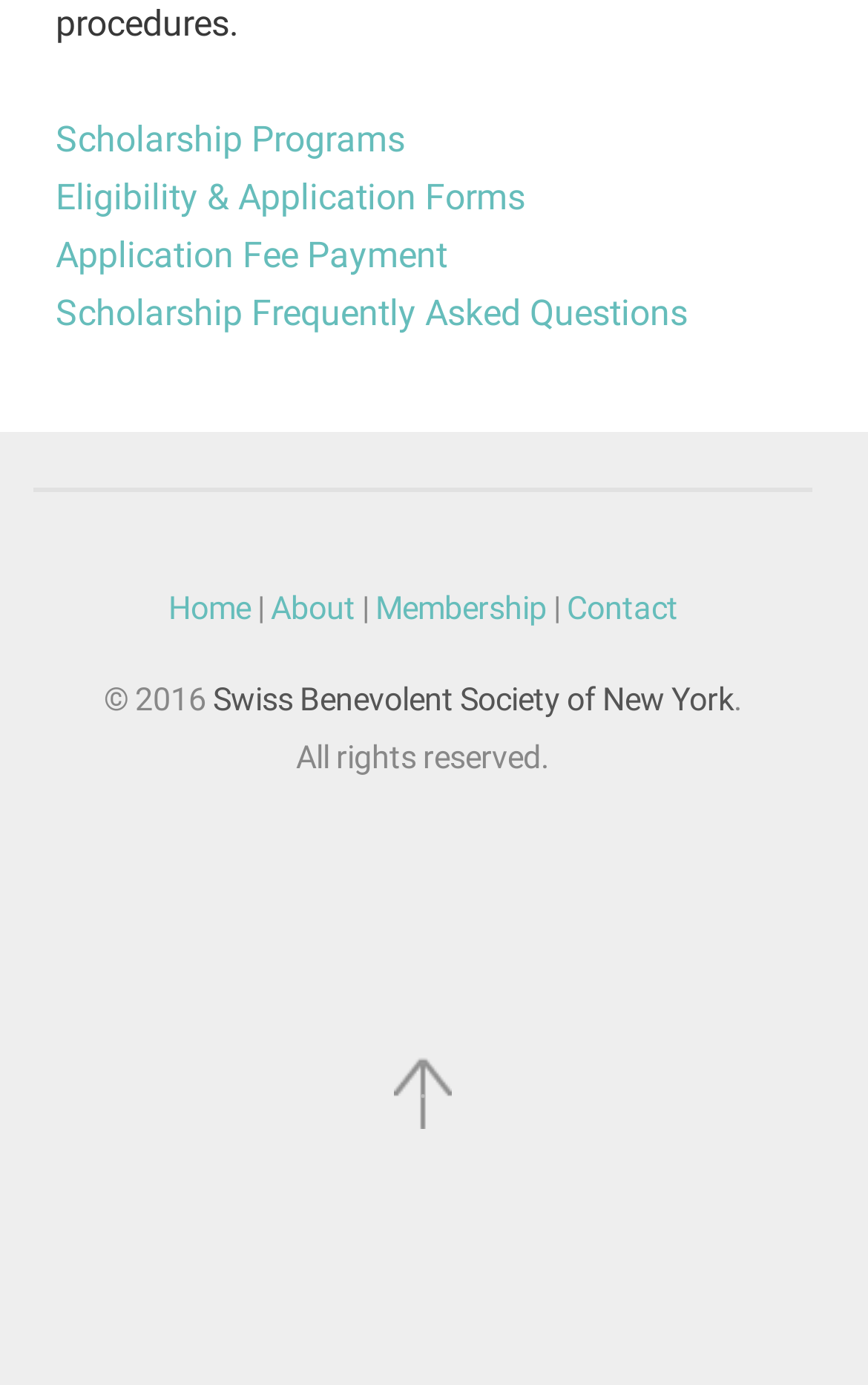Reply to the question below using a single word or brief phrase:
What is the name of the organization?

Swiss Benevolent Society of New York